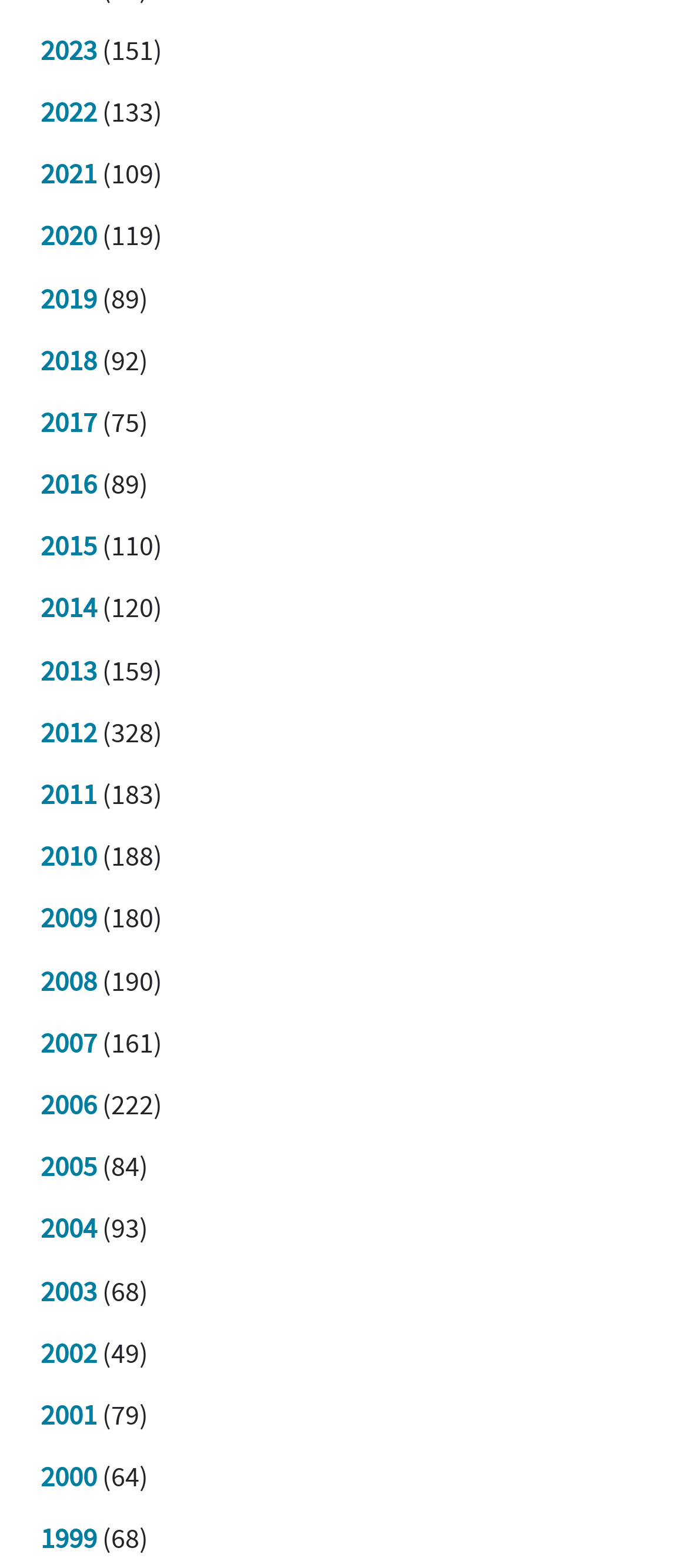Provide a brief response using a word or short phrase to this question:
What is the number of items for the year 2010?

188